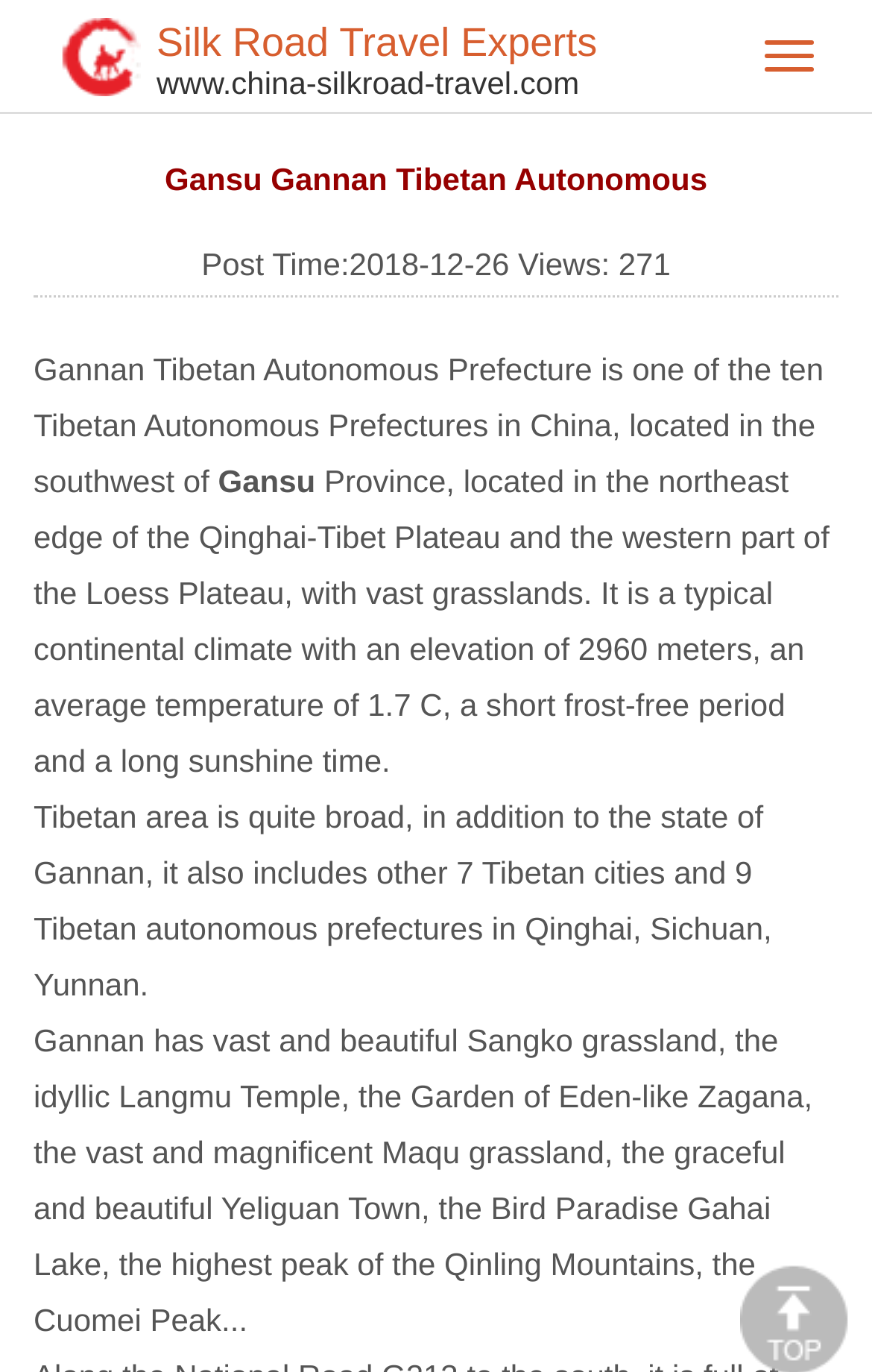What is the name of the lake mentioned in the webpage?
Carefully analyze the image and provide a thorough answer to the question.

I found the answer by reading the text '...the Bird Paradise Gahai Lake...' which mentions the name of the lake as Gahai Lake.